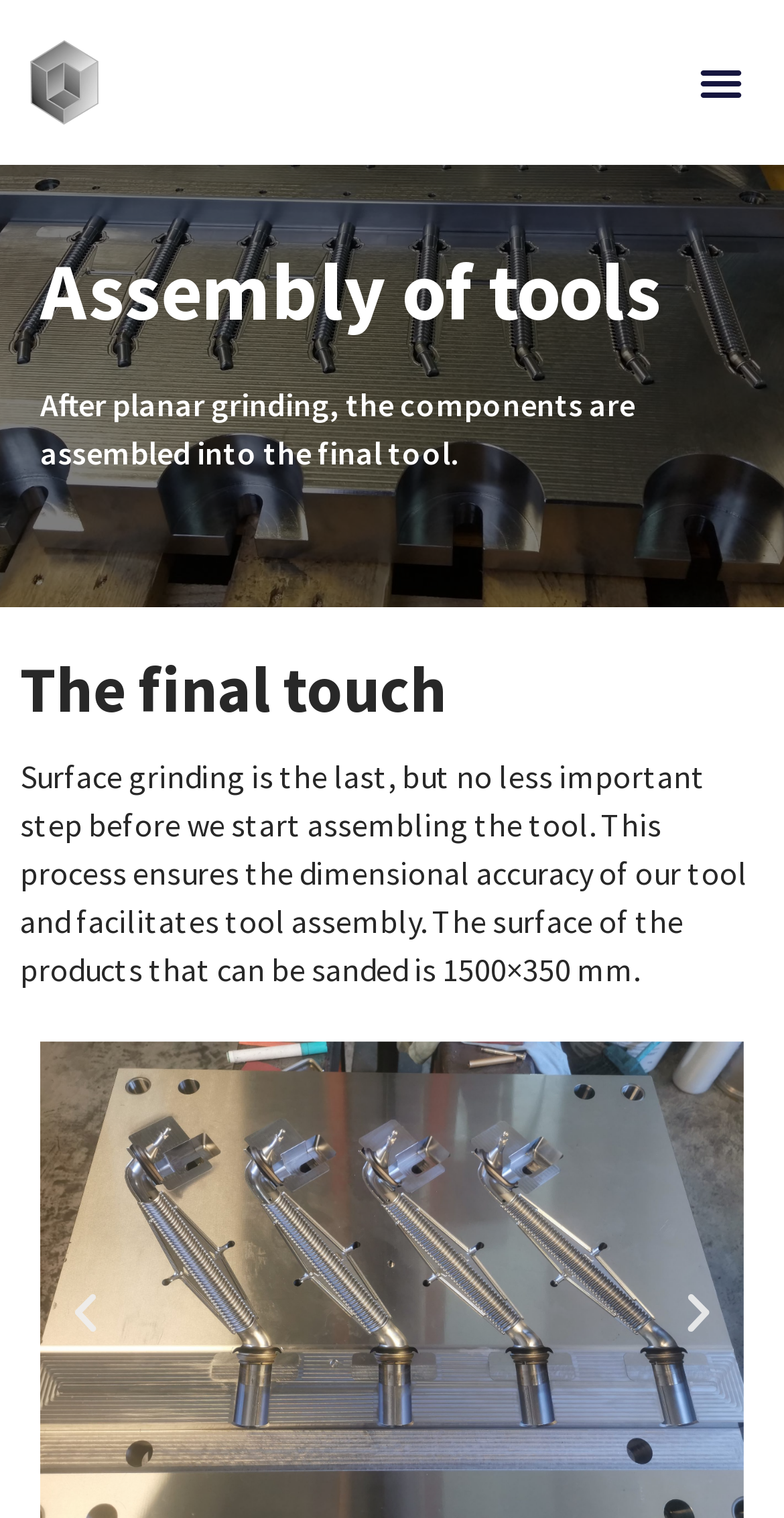Please answer the following question as detailed as possible based on the image: 
What is the function of the 'Previous slide' button?

The 'Previous slide' button is likely used to navigate to the previous slide or step in the tool assembly process, allowing users to review previous information.